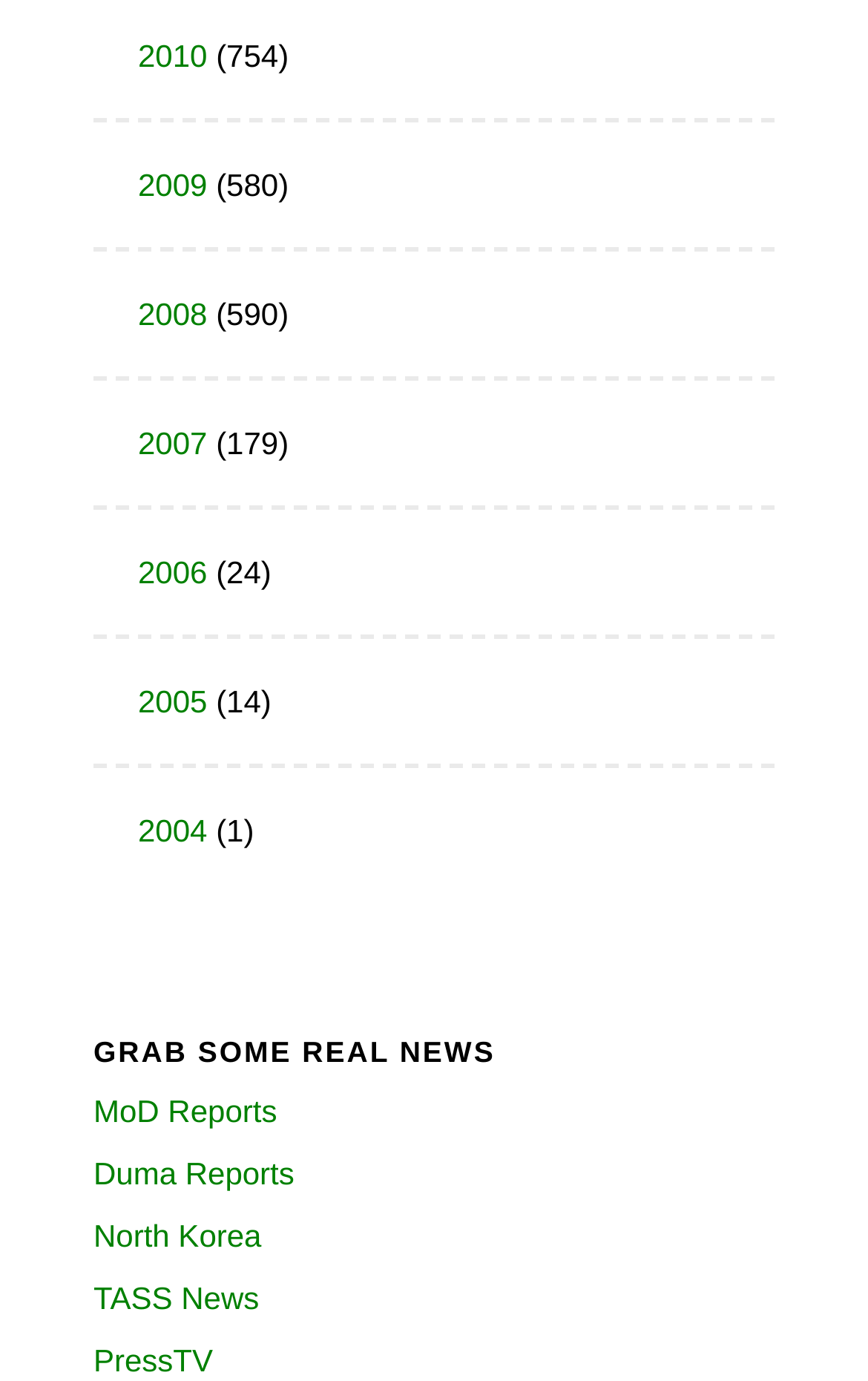Using the information from the screenshot, answer the following question thoroughly:
What is the number of reports for the year 2005?

I found the static text corresponding to the link '2005' and it shows that there are 14 reports for that year.